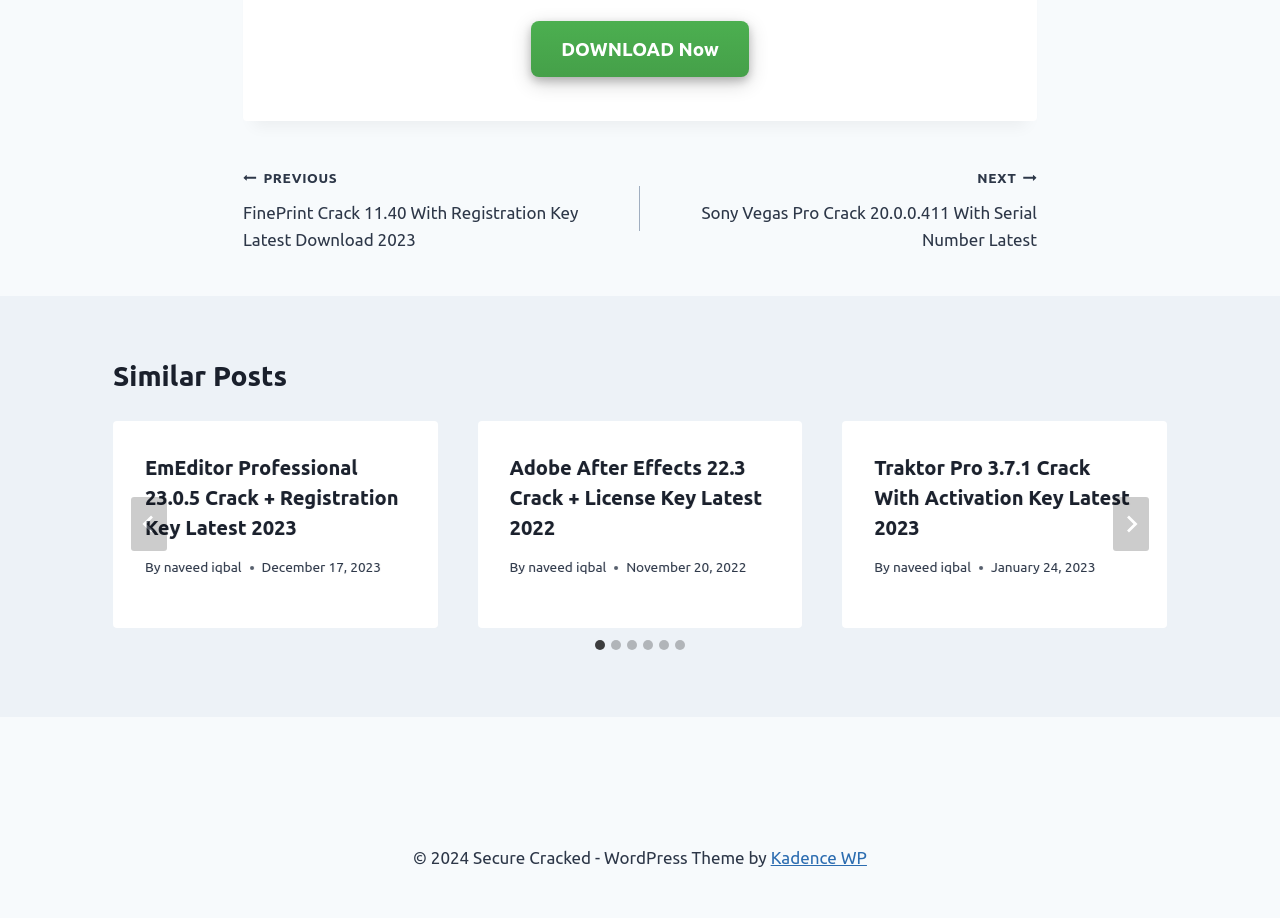Determine the bounding box for the UI element as described: "aria-label="Go to last slide"". The coordinates should be represented as four float numbers between 0 and 1, formatted as [left, top, right, bottom].

[0.102, 0.542, 0.13, 0.601]